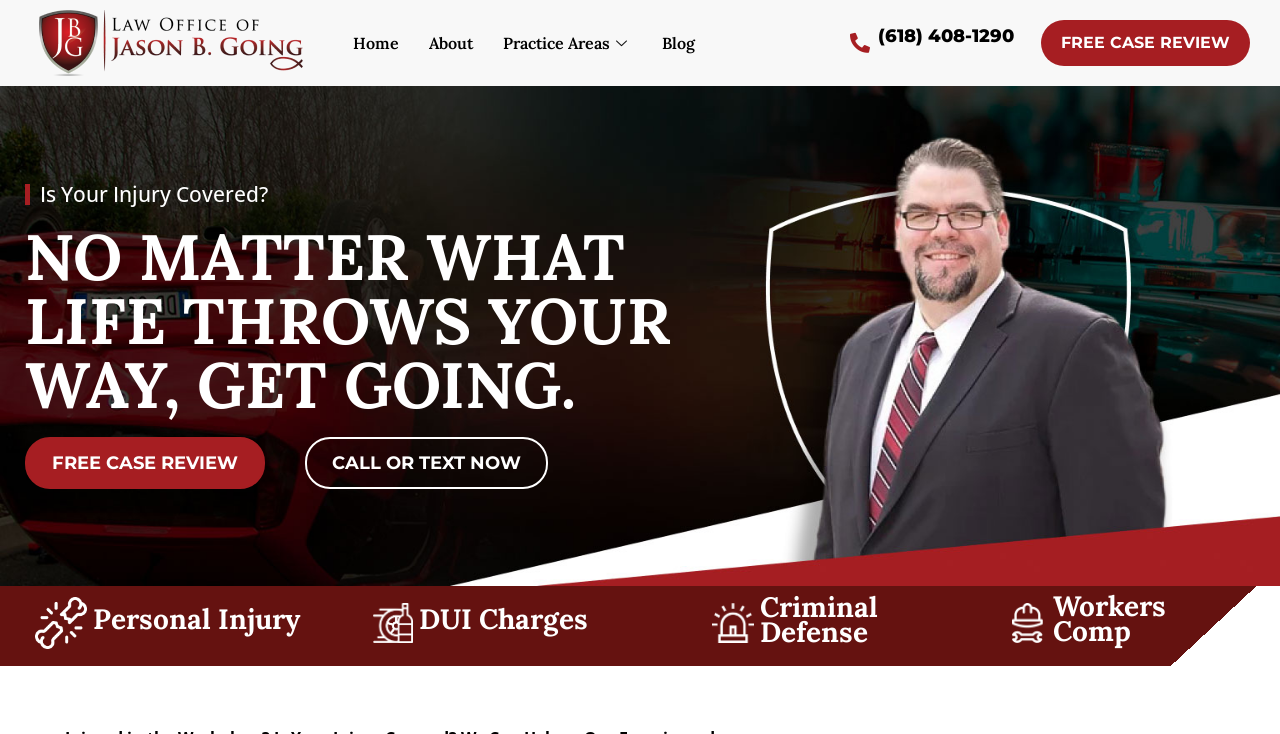Point out the bounding box coordinates of the section to click in order to follow this instruction: "Call the phone number".

[0.686, 0.036, 0.792, 0.065]